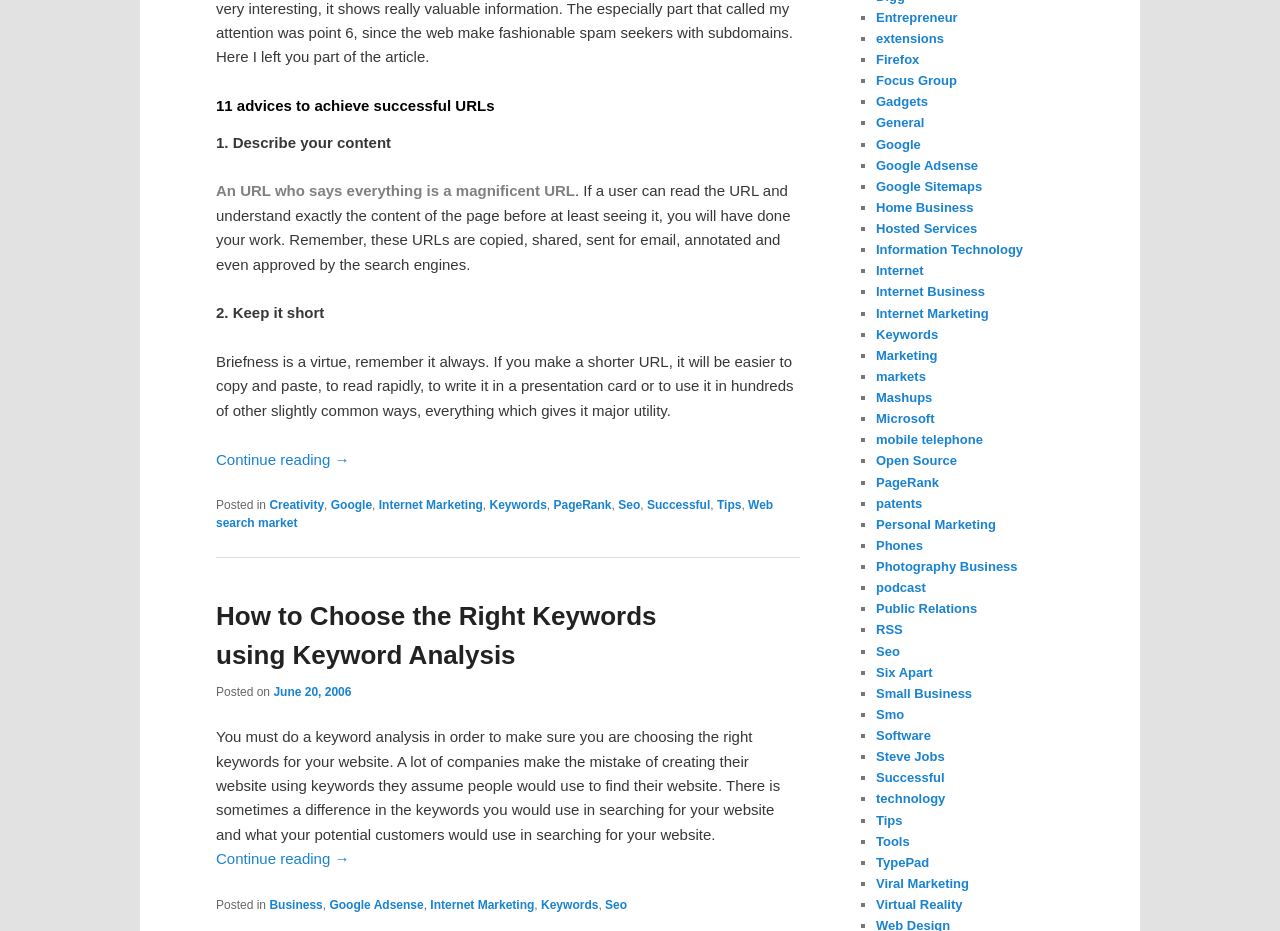What is the topic of the second article?
Based on the image, answer the question with a single word or brief phrase.

Keyword analysis